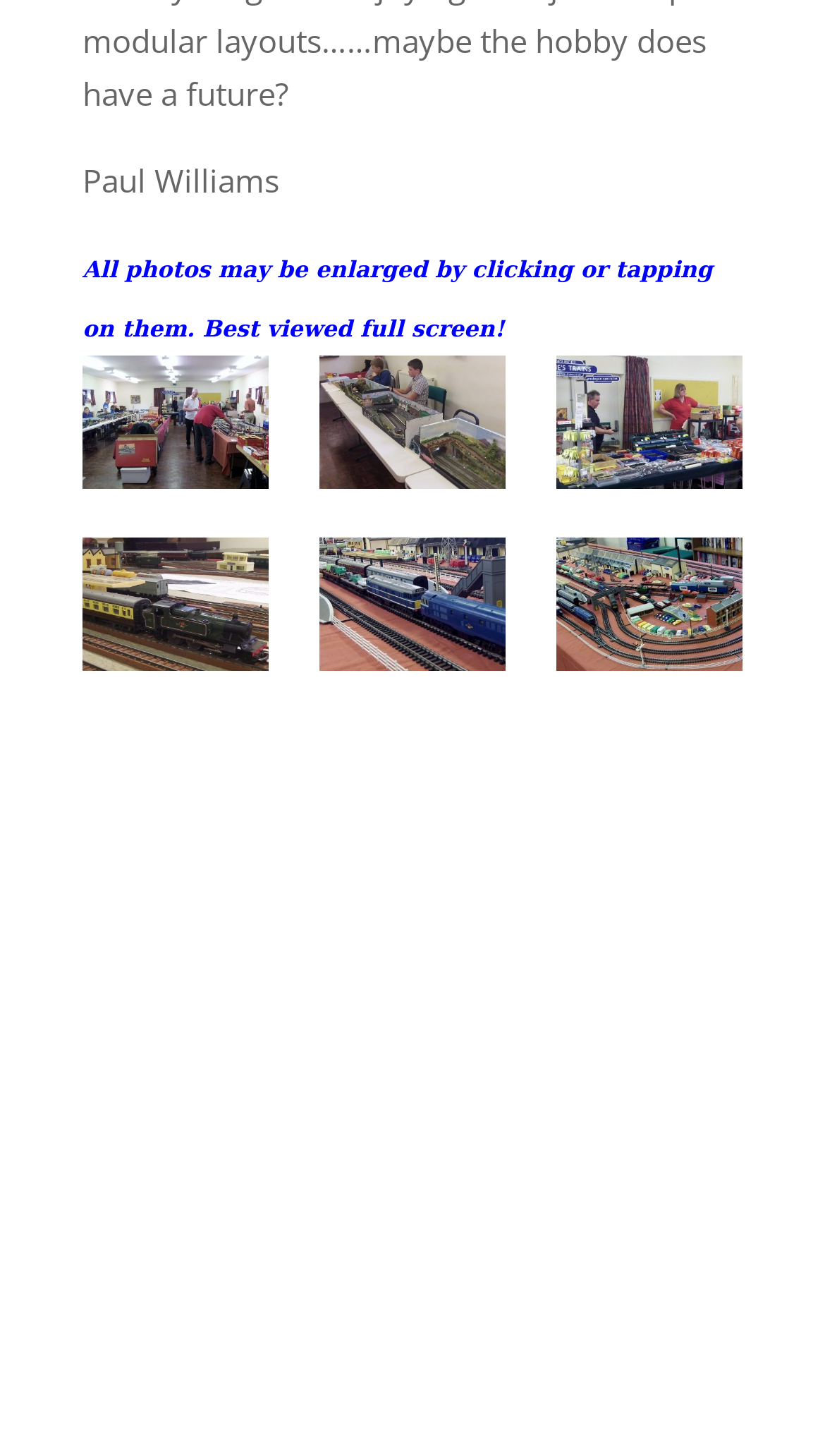Please specify the bounding box coordinates of the element that should be clicked to execute the given instruction: 'View Train Collectors Society Triang Show 2016 P Williams'. Ensure the coordinates are four float numbers between 0 and 1, expressed as [left, top, right, bottom].

[0.1, 0.369, 0.327, 0.461]